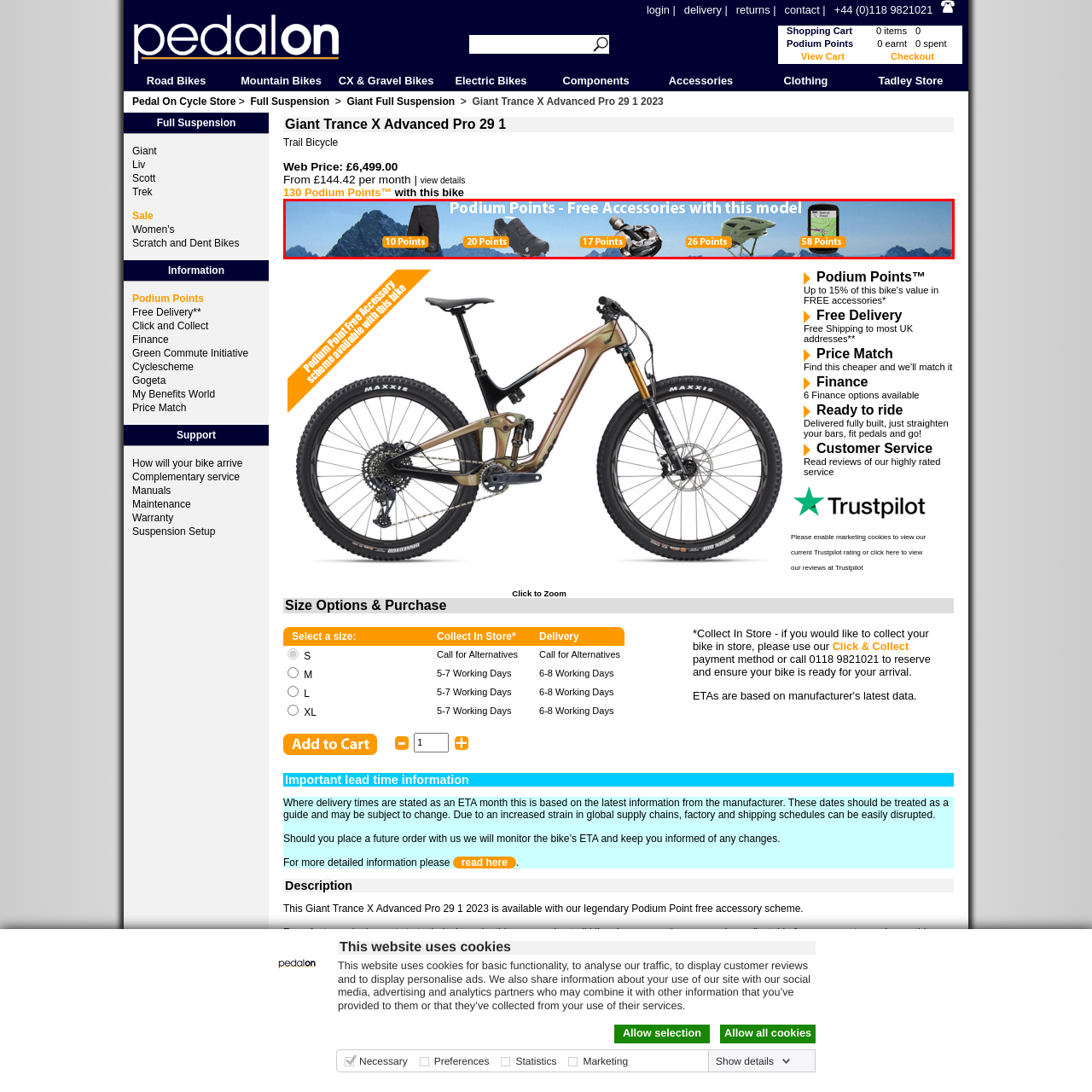Review the image segment marked with the grey border and deliver a thorough answer to the following question, based on the visual information provided: 
How many points are required for a helmet?

According to the banner, each accessory is displayed alongside the corresponding Podium Points required to obtain it, and the helmet requires 26 Points.